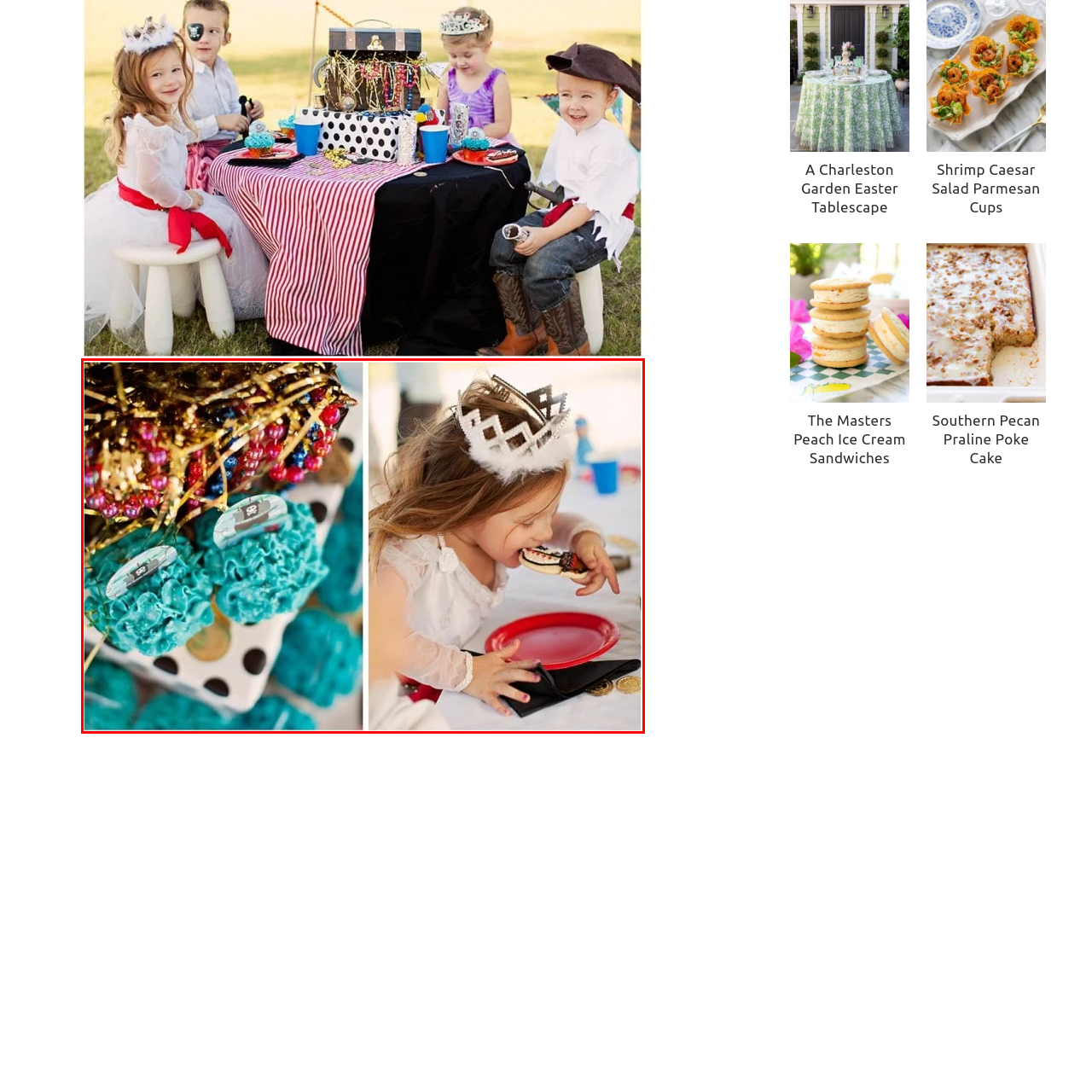Analyze the image surrounded by the red outline and answer the ensuing question with as much detail as possible based on the image:
What is on top of the treats?

According to the caption, the teal ruffled treats are adorned with shimmering bows and bright accents, indicating that the bows are placed on top of the treats.